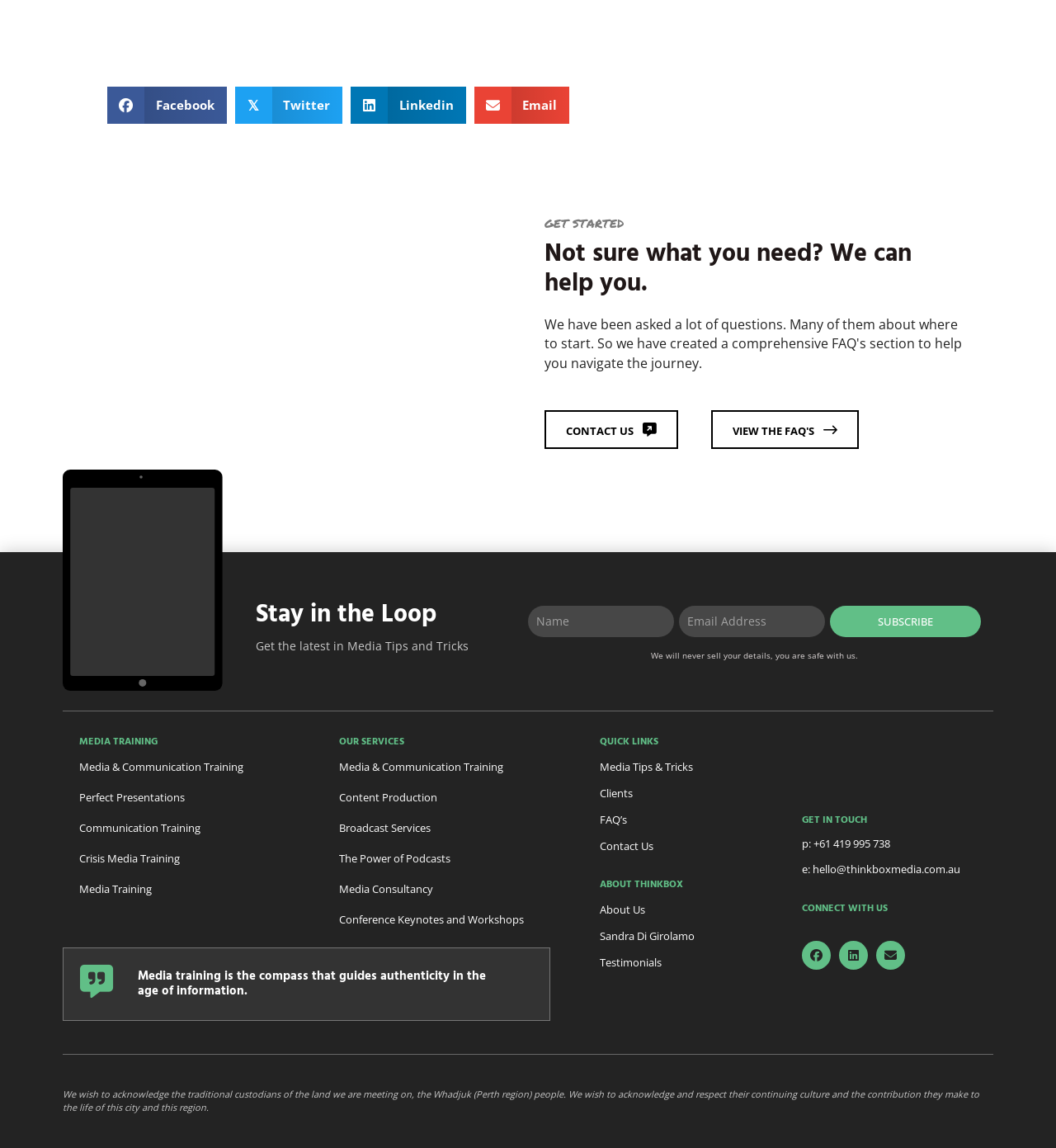Please study the image and answer the question comprehensively:
What is the purpose of the 'GET STARTED' button?

The 'GET STARTED' button is prominently displayed on the webpage, suggesting that it is a call-to-action for users to begin their media training journey. The surrounding text 'Not sure what you need? We can help you.' further supports this interpretation, implying that the button will guide users through the process.